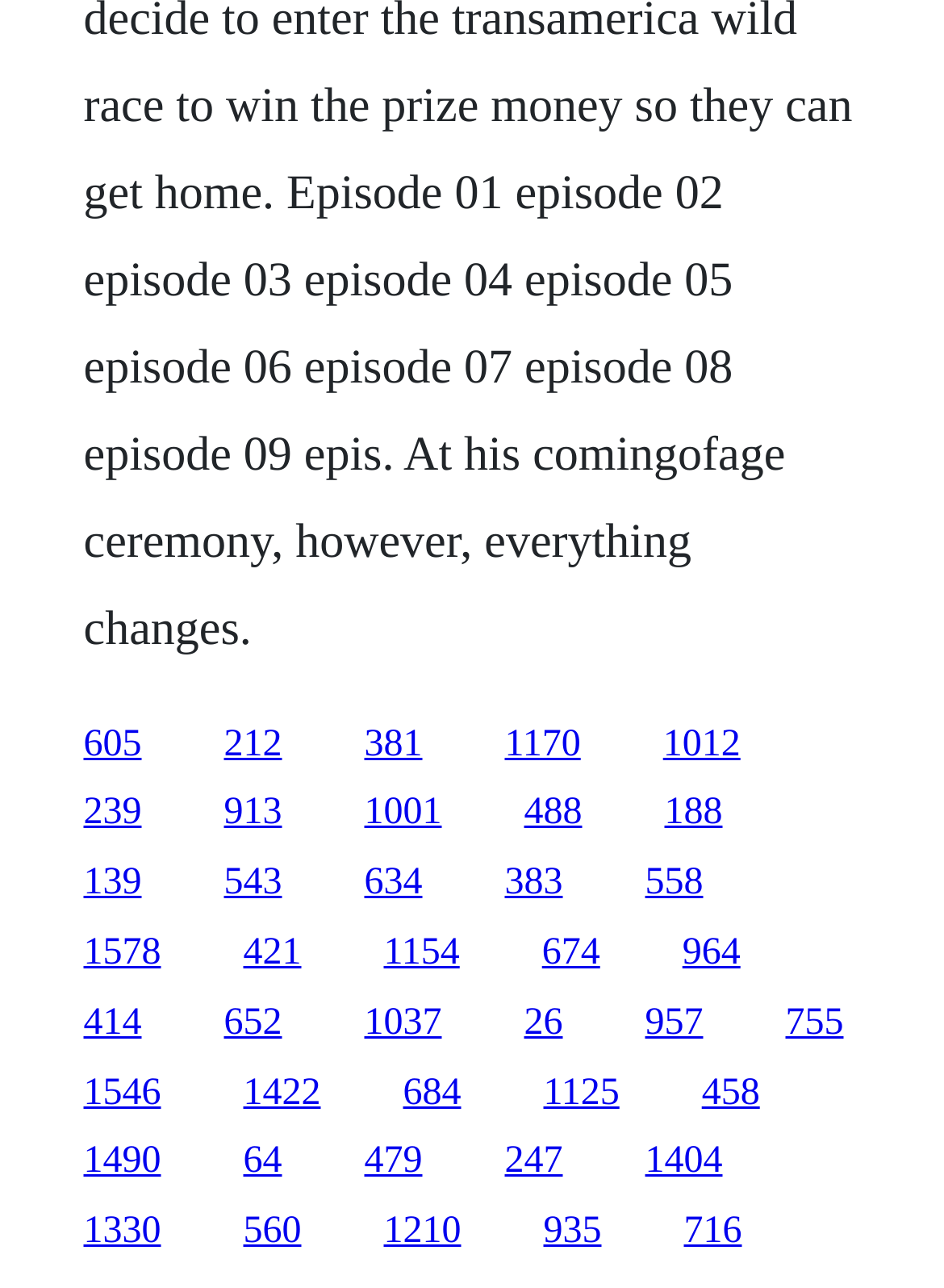Give a one-word or one-phrase response to the question: 
What is the number of links on the webpage?

48